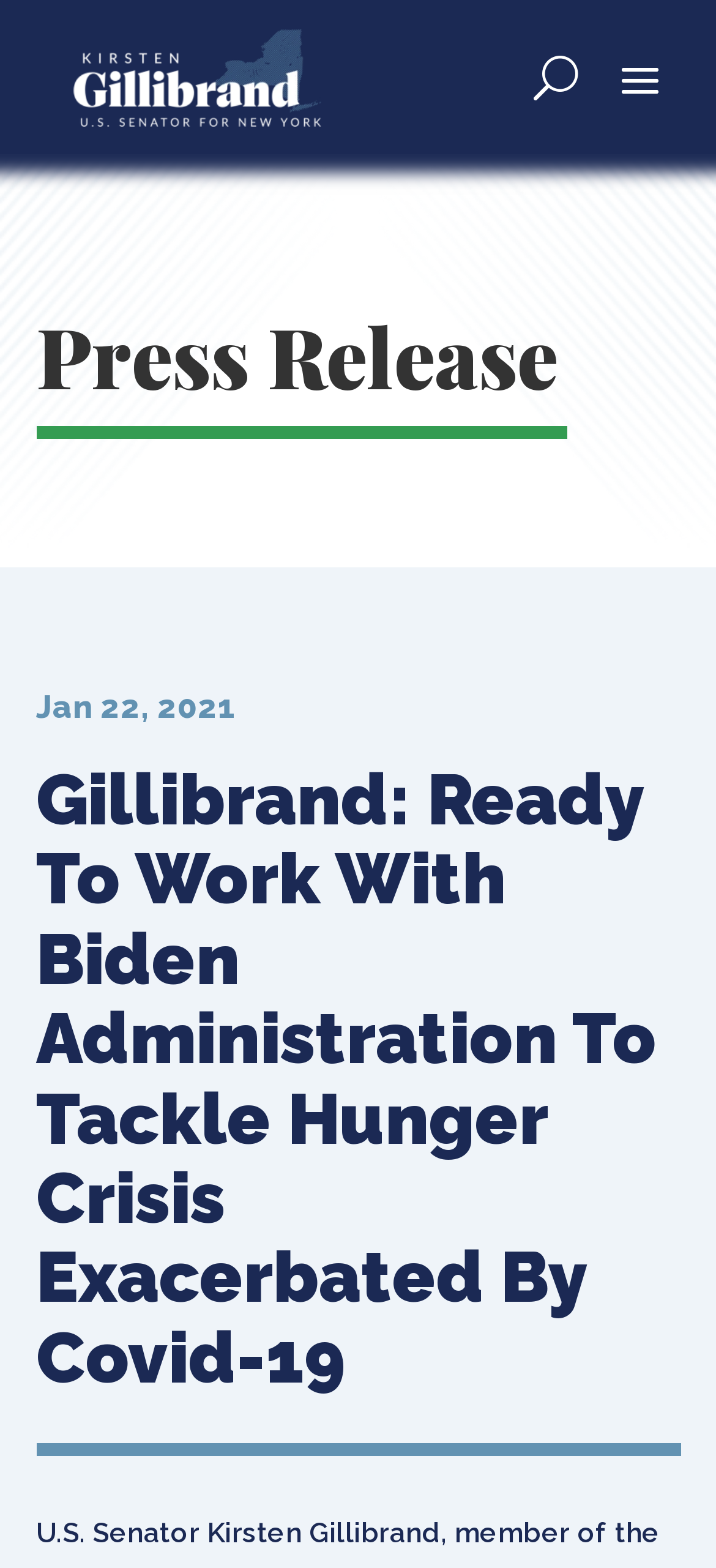What is the topic of the press release?
Please provide a detailed and thorough answer to the question.

I inferred the topic of the press release by analyzing the main heading element with the content 'Gillibrand: Ready To Work With Biden Administration To Tackle Hunger Crisis Exacerbated By Covid-19', which indicates that the press release is related to the hunger crisis.